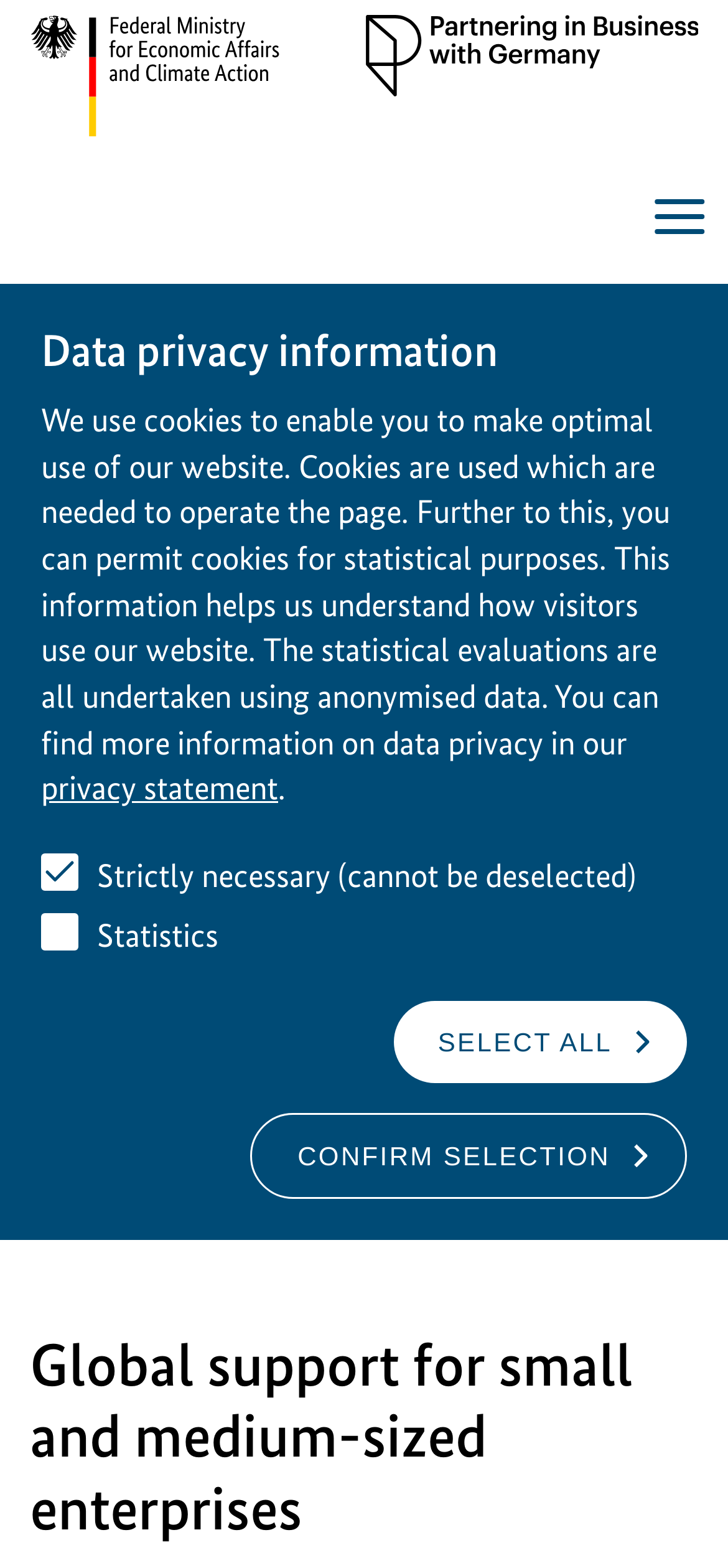How many checkboxes are on the webpage?
Give a one-word or short-phrase answer derived from the screenshot.

2